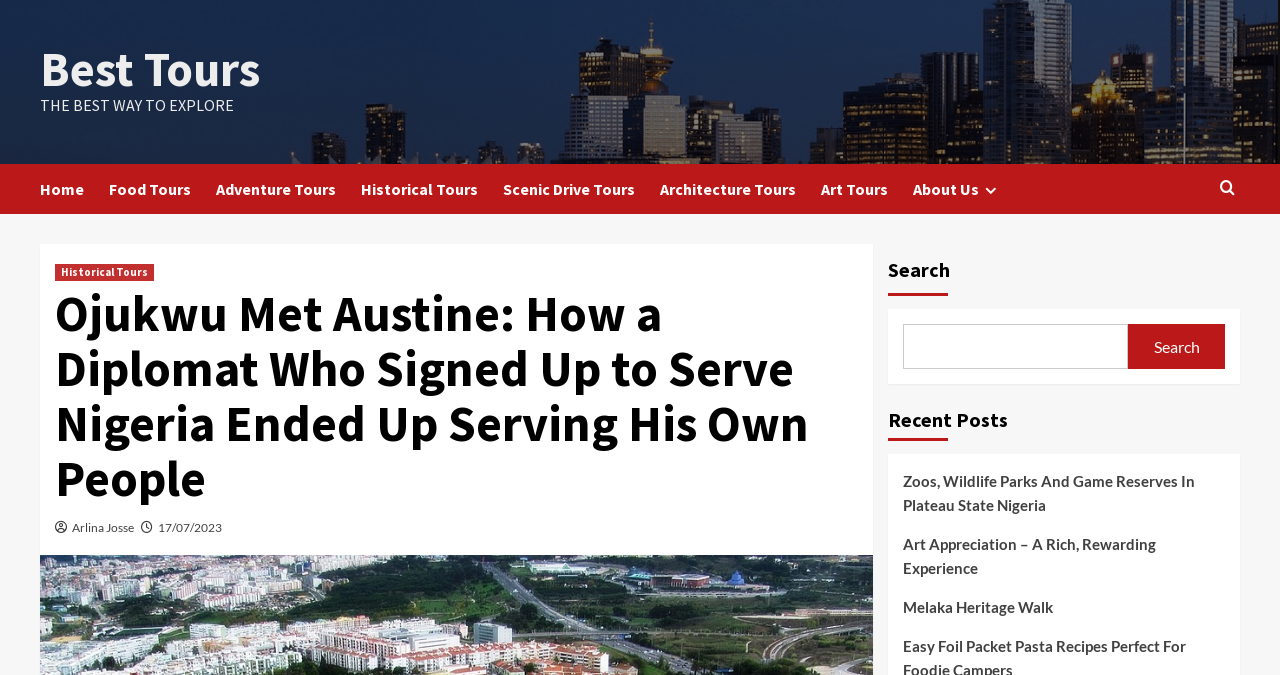Determine the bounding box coordinates for the UI element with the following description: "Search". The coordinates should be four float numbers between 0 and 1, represented as [left, top, right, bottom].

[0.881, 0.48, 0.957, 0.547]